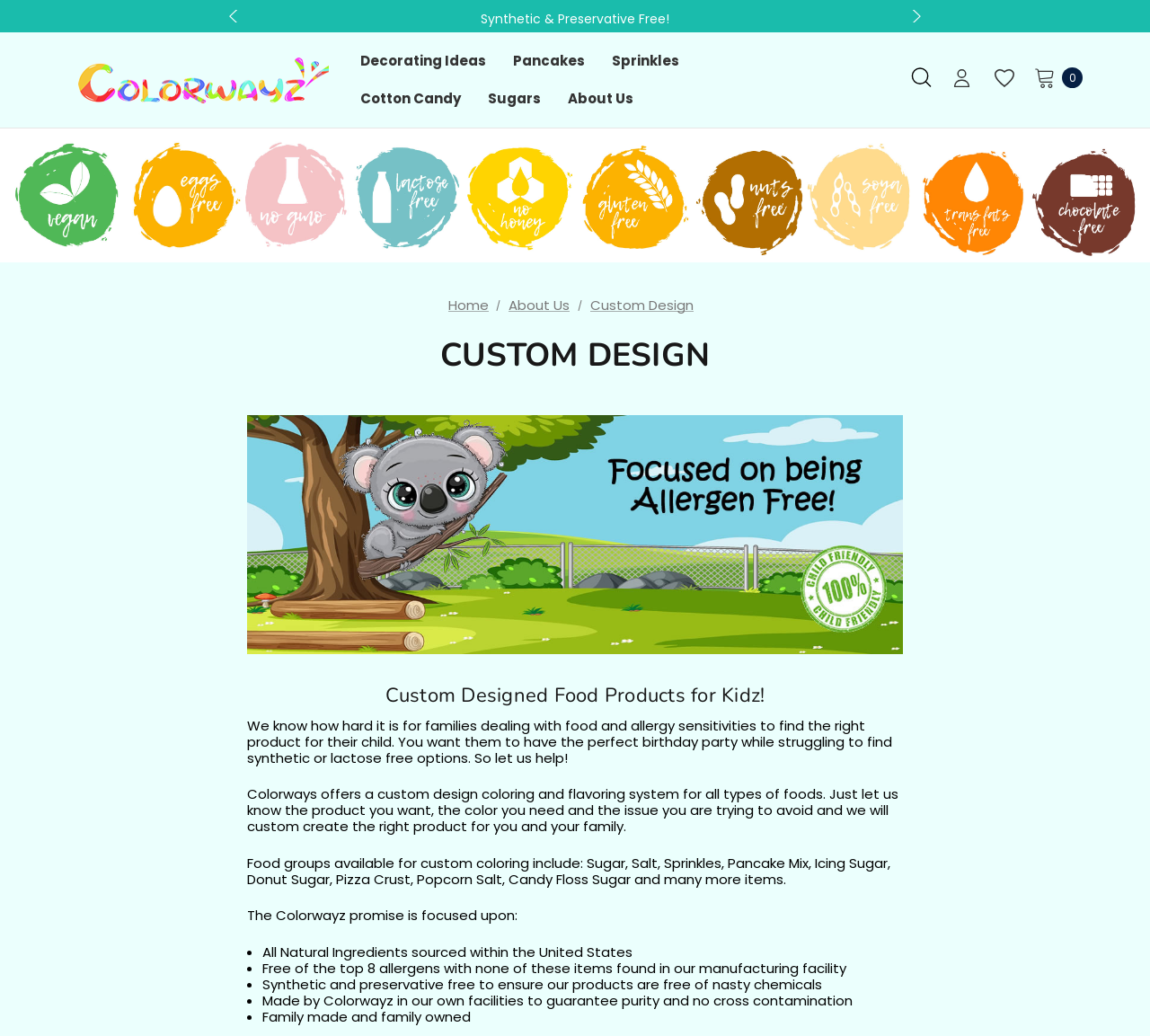Could you please study the image and provide a detailed answer to the question:
How does Colorwayz ensure product purity?

According to the webpage, Colorwayz ensures product purity by making their products in their own facilities, which guarantees no cross contamination and ensures the quality of their products.